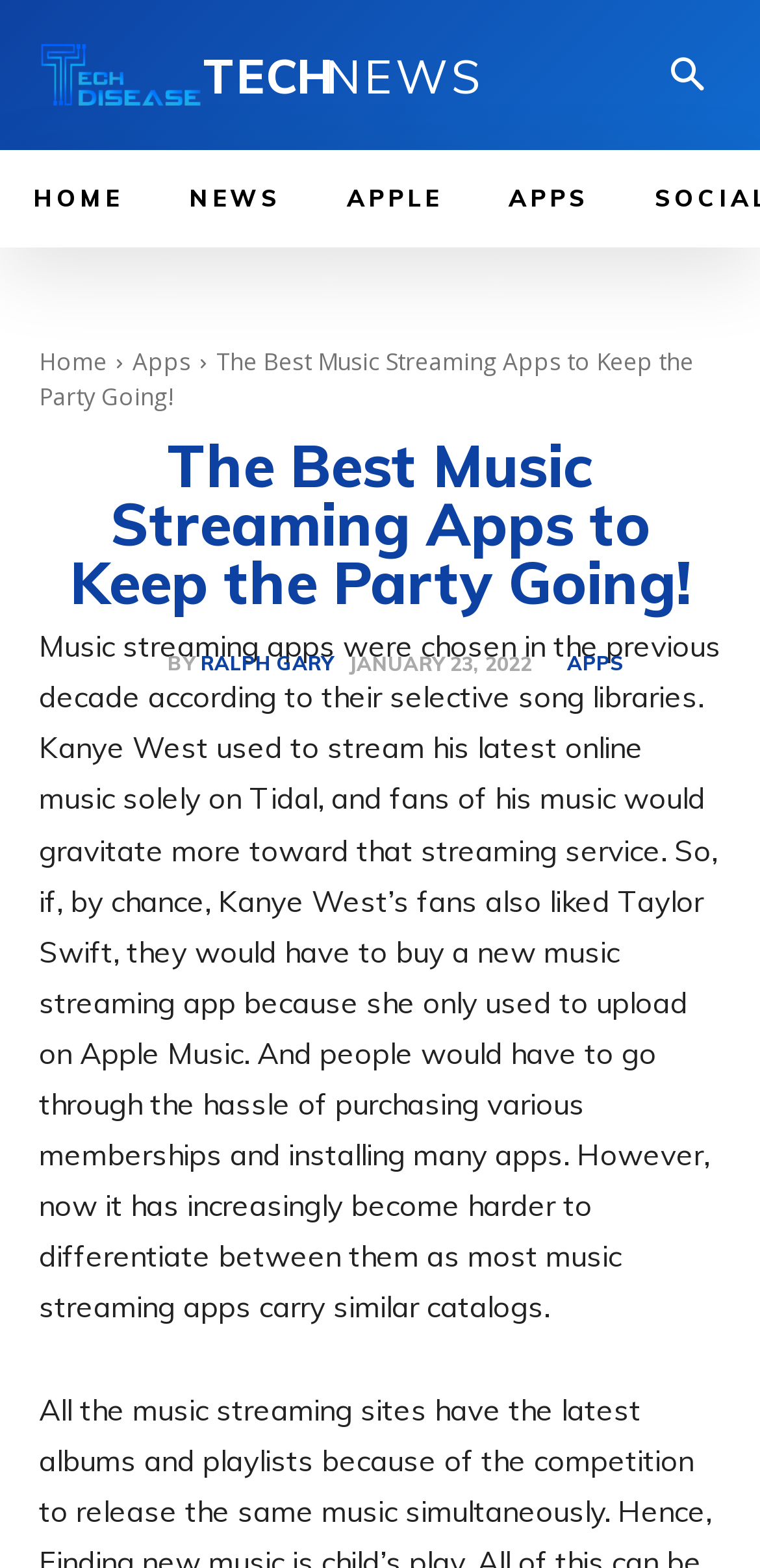What is the topic of the article?
Give a one-word or short-phrase answer derived from the screenshot.

Music streaming apps